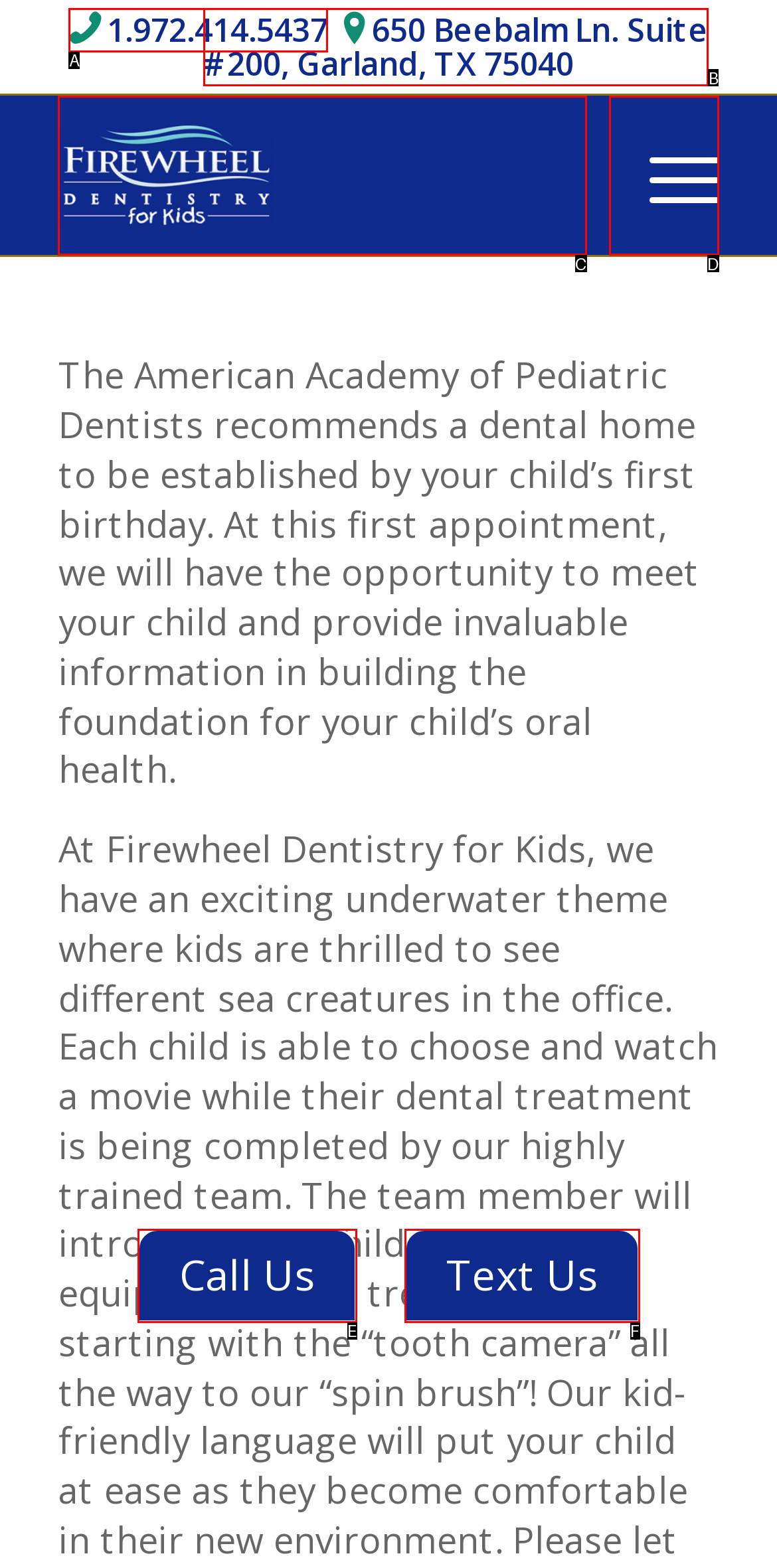Given the description: Menu, determine the corresponding lettered UI element.
Answer with the letter of the selected option.

D